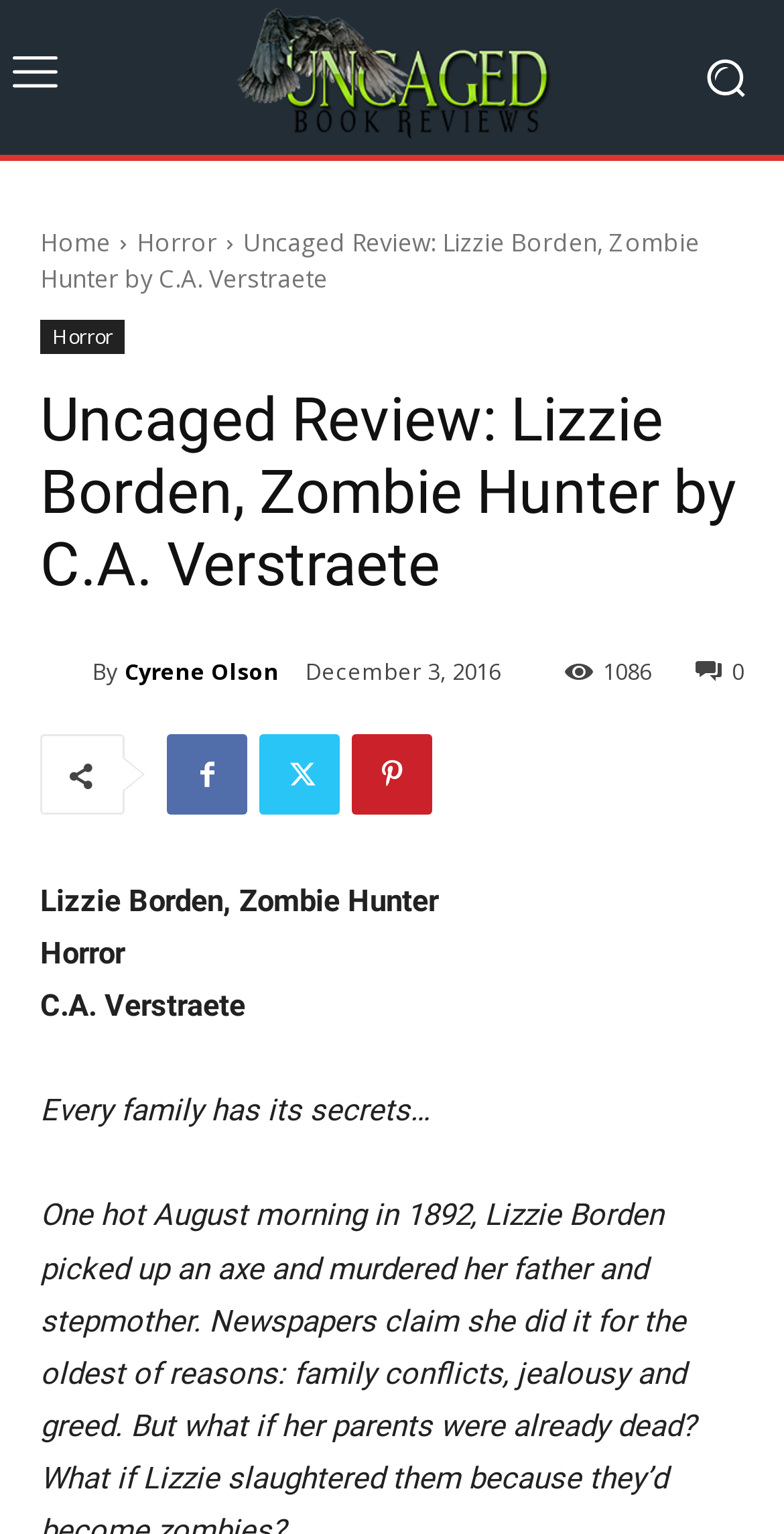Produce a meticulous description of the webpage.

This webpage is a book review page, specifically for the book "Lizzie Borden, Zombie Hunter" by C.A. Verstraete. At the top left corner, there is a logo image with a link to the "Home" page. Next to the logo, there are three links: "Home", "Horror", and another "Horror" link. 

Below these links, there is a large heading that displays the title of the book review, "Uncaged Review: Lizzie Borden, Zombie Hunter by C.A. Verstraete". 

On the left side, there is a section with the author's name, "Cyrene Olson", accompanied by a small image. Below the author's name, there is a "By" label, followed by the date "December 3, 2016". 

On the right side of the page, there are several social media links, including Facebook, Twitter, and Pinterest, represented by their respective icons. 

The main content of the page starts with the book title, "Lizzie Borden, Zombie Hunter", followed by the genre "Horror" and the author's name "C.A. Verstraete". Below this, there is a brief summary of the book, which starts with "Every family has its secrets…".